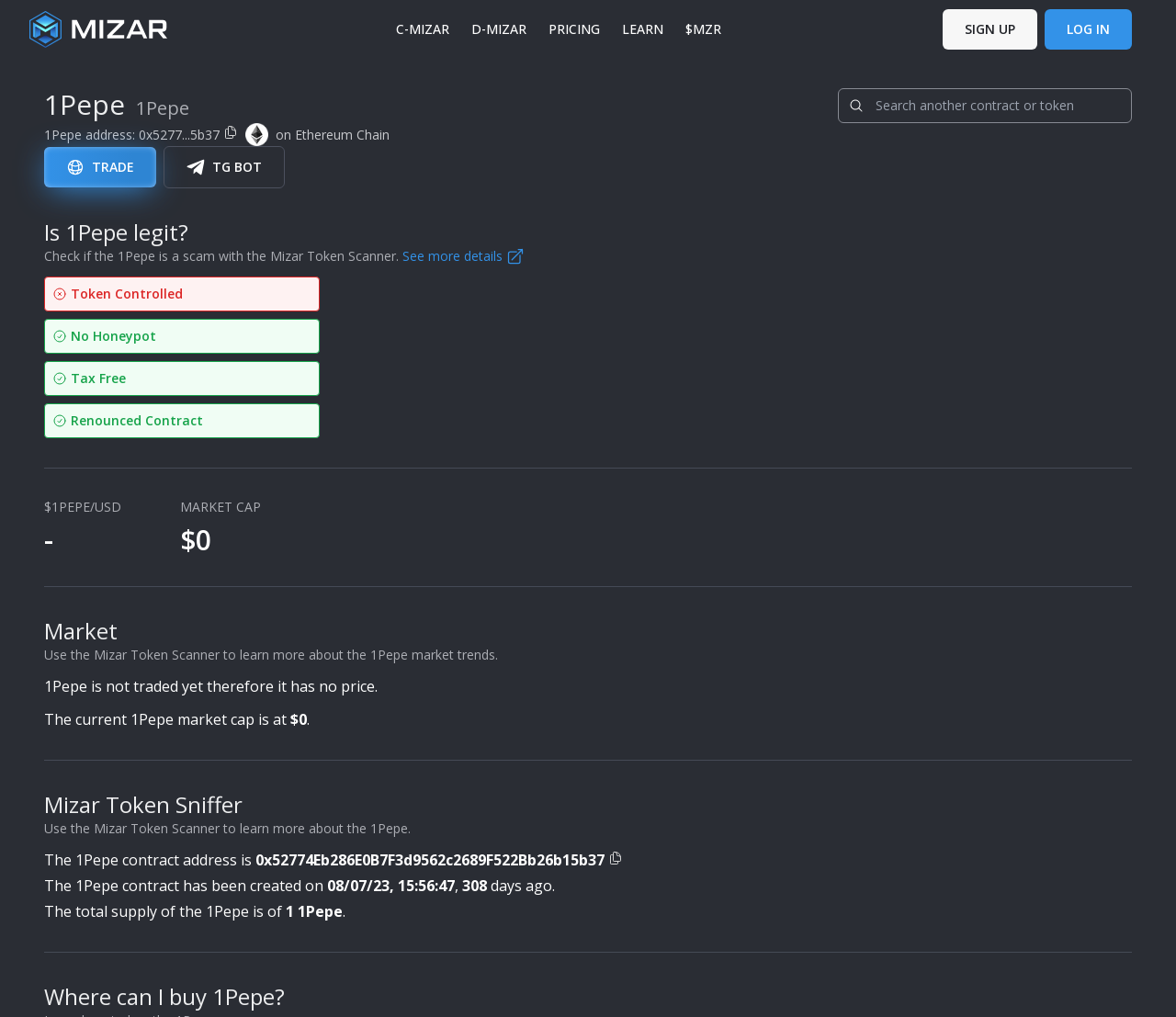Respond with a single word or phrase to the following question:
When was the 1Pepe contract created?

08/07/23, 15:56:47